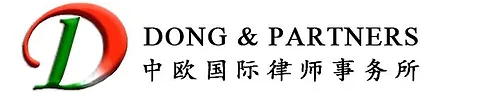Capture every detail in the image and describe it fully.

The image features the logo of "DONG & PARTNERS," prominently displaying a stylized letter "D" in green and red, accompanied by the name "DONG & PARTNERS" in bold black lettering. Below the English name, the logo includes Chinese characters: "中欧国际律师事务所," which translates to "China-Europe International Law Firm." This design emphasizes a blend of cultural elements, reflecting the firm's international focus and expertise in legal services, particularly in China and Europe.